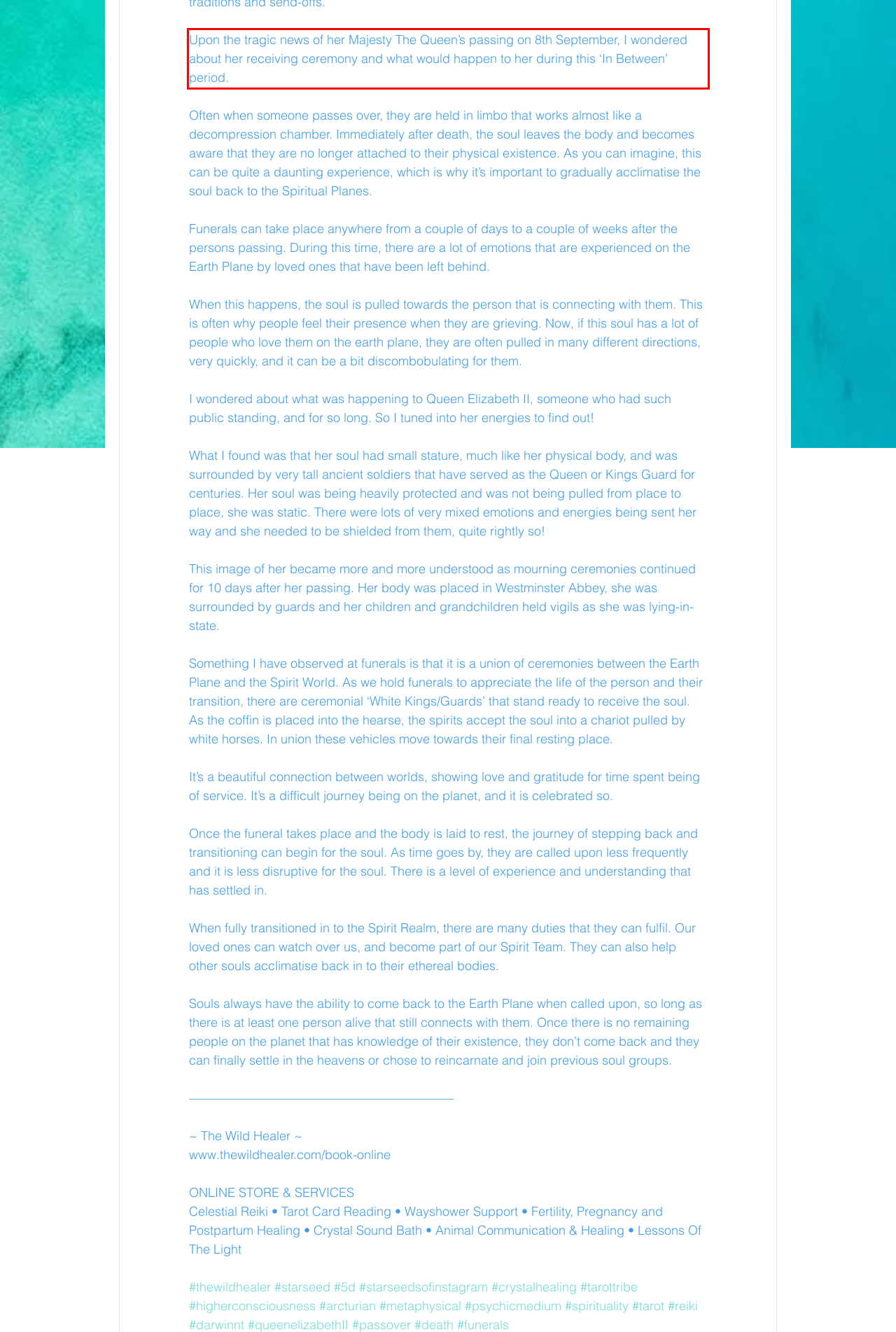Identify the red bounding box in the webpage screenshot and perform OCR to generate the text content enclosed.

Upon the tragic news of her Majesty The Queen’s passing on 8th September, I wondered about her receiving ceremony and what would happen to her during this ‘In Between’ period.